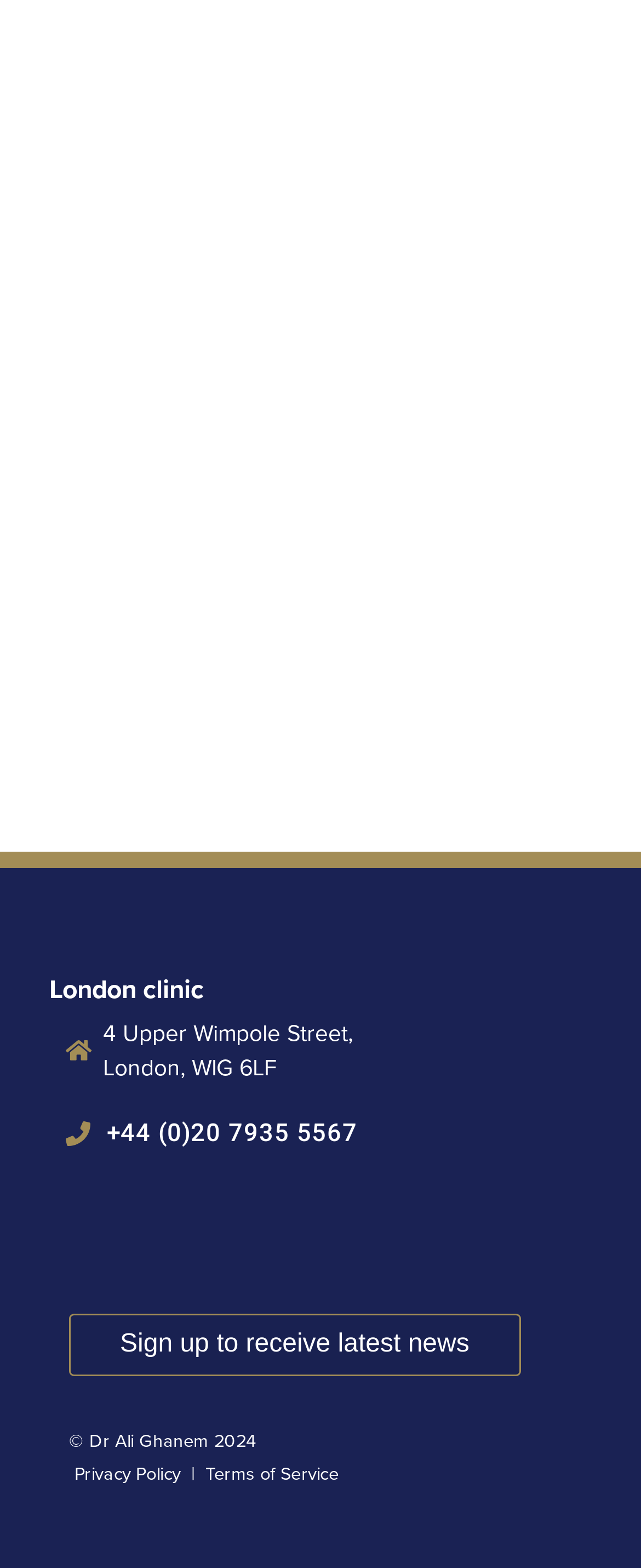Provide the bounding box coordinates of the HTML element described as: "Privacy Policy". The bounding box coordinates should be four float numbers between 0 and 1, i.e., [left, top, right, bottom].

[0.108, 0.933, 0.282, 0.947]